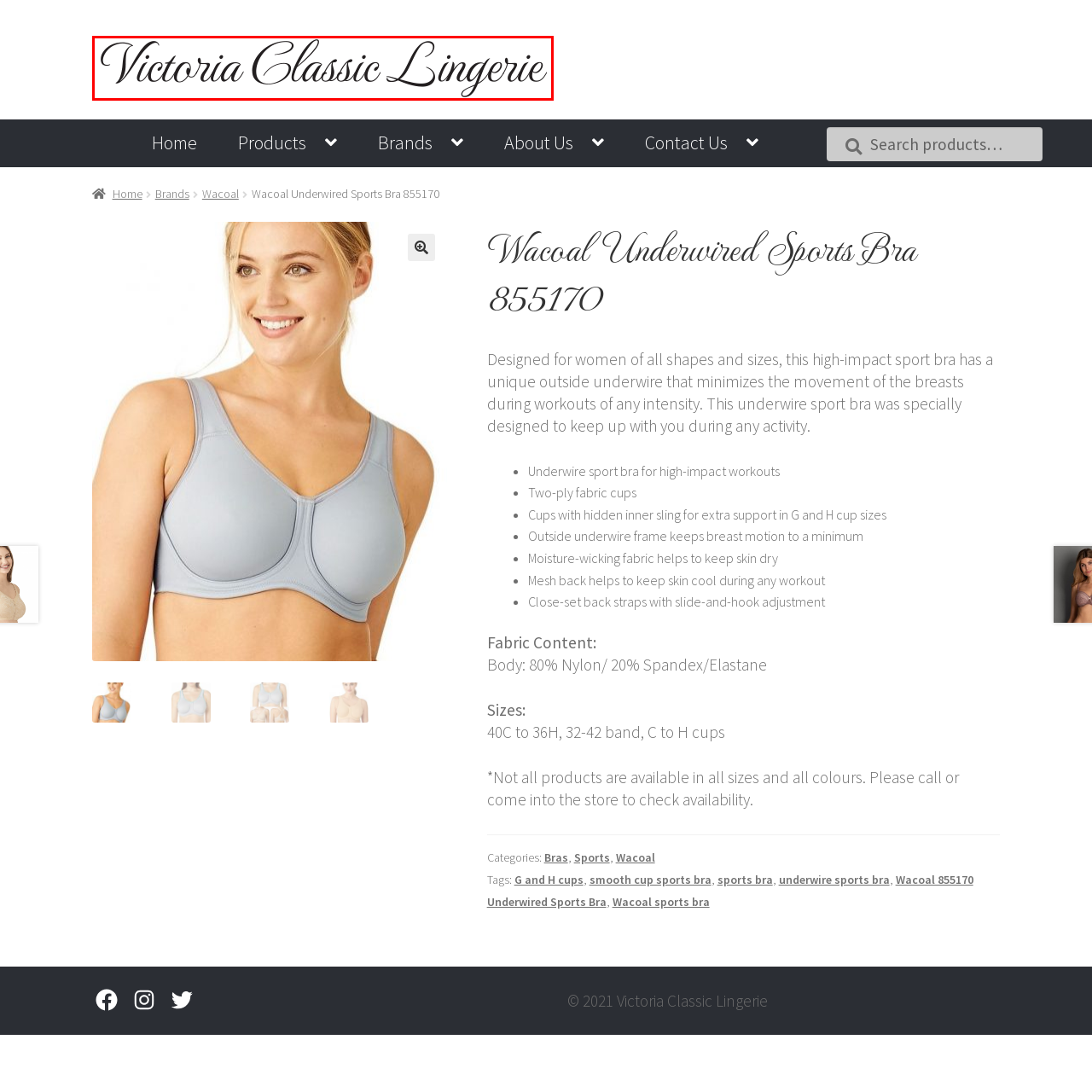Offer a complete and descriptive caption for the image marked by the red box.

The image features the elegant logo of "Victoria Classic Lingerie," displayed in a refined cursive font. This logo embodies the brand's commitment to classic styling and sophistication in women's lingerie. Positioned prominently, the design reflects an air of femininity and luxury, inviting customers to explore the high-quality offerings of the Victoria Classic line, which includes essential pieces like the Wacoal Underwired Sports Bra 855170, known for its supportive features and stylish design.